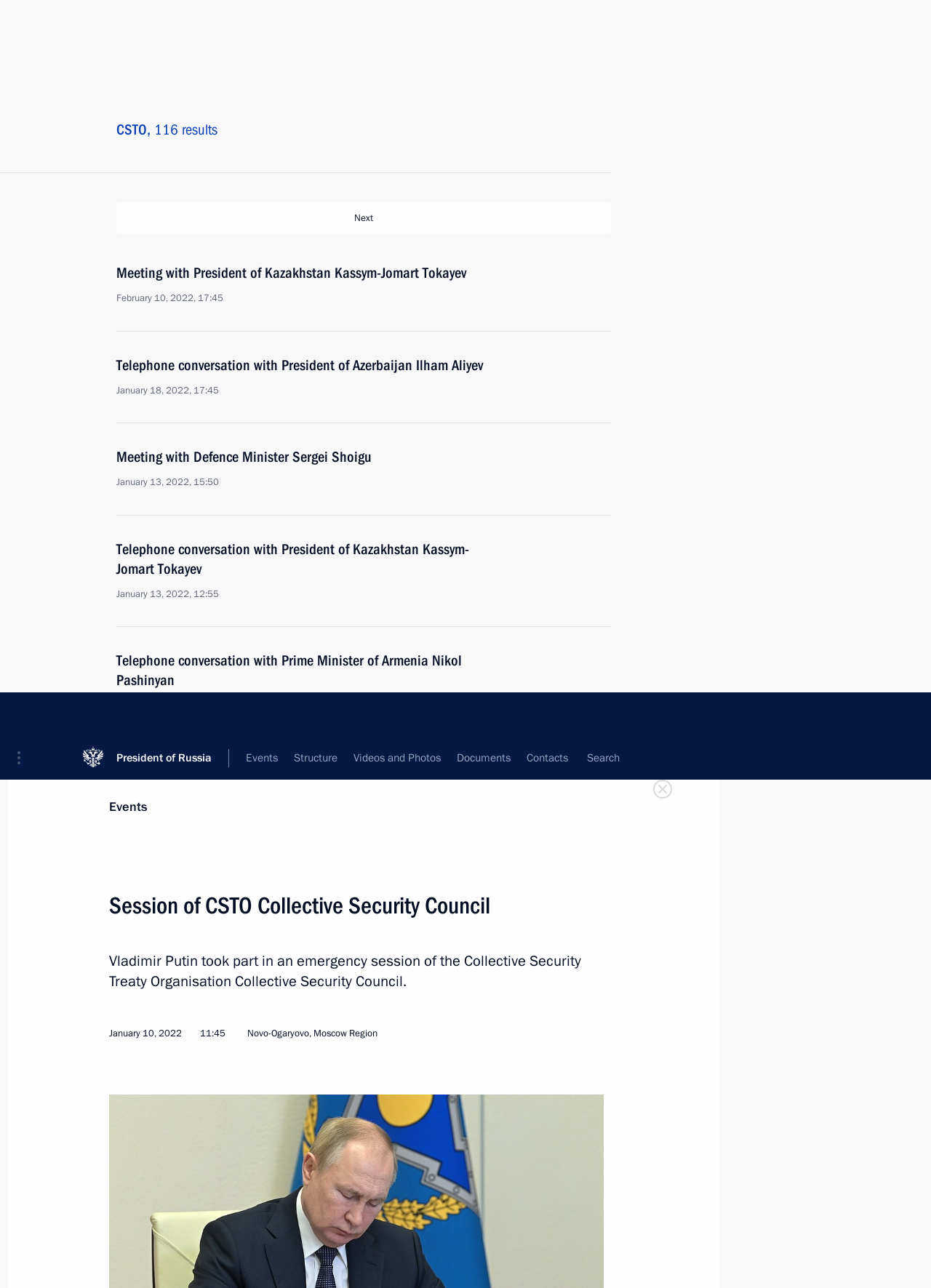What is the date of the CSTO Collective Security Council session?
From the details in the image, provide a complete and detailed answer to the question.

The date of the CSTO Collective Security Council session can be found in the text, specifically in the sentence 'Session of CSTO Collective Security Council January 10, 2022, 11:45'. This sentence provides the date and time of the event.